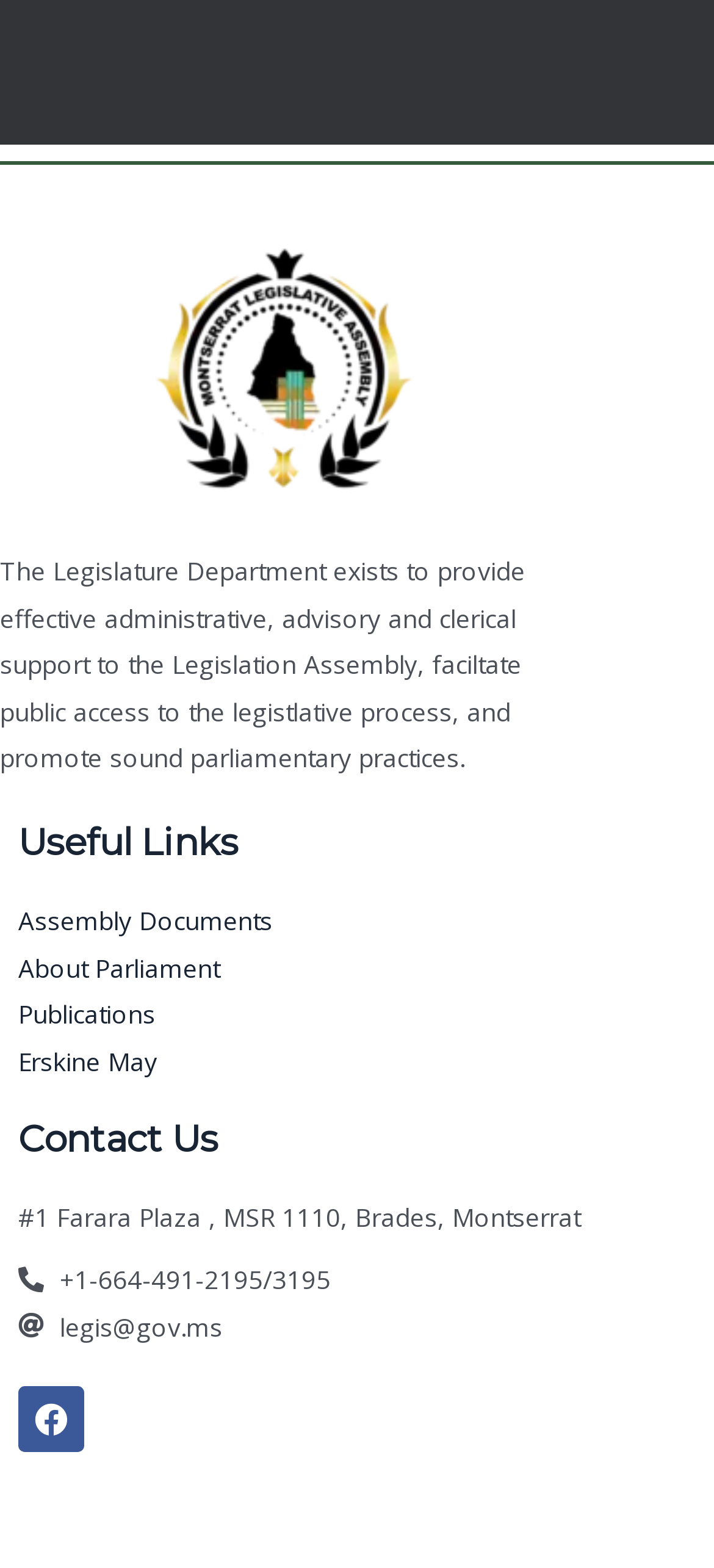Identify the bounding box of the UI element described as follows: "Facebook". Provide the coordinates as four float numbers in the range of 0 to 1 [left, top, right, bottom].

[0.026, 0.884, 0.118, 0.926]